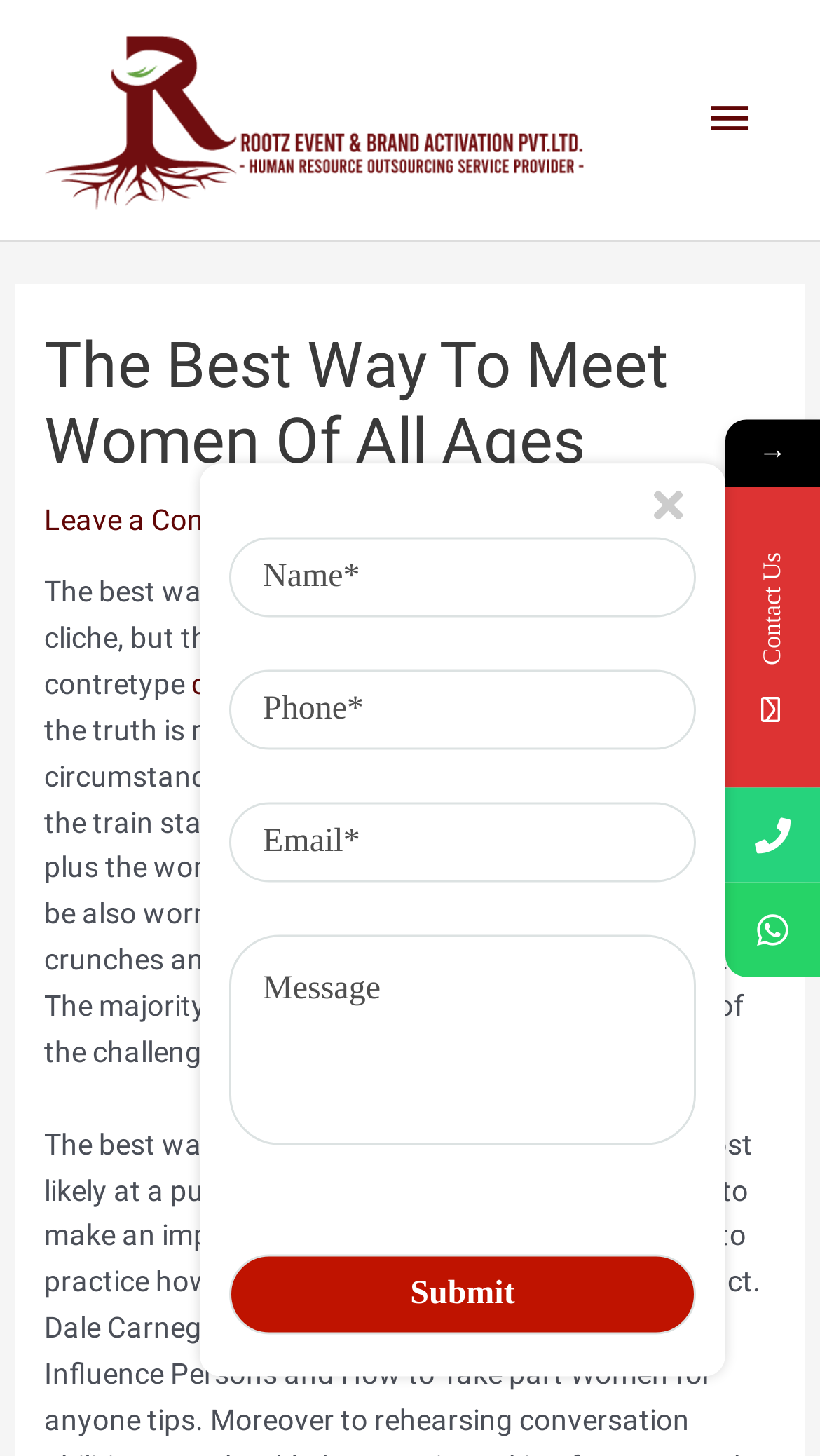Extract the bounding box coordinates of the UI element described by: "Leave a Comment". The coordinates should include four float numbers ranging from 0 to 1, e.g., [left, top, right, bottom].

[0.054, 0.345, 0.341, 0.368]